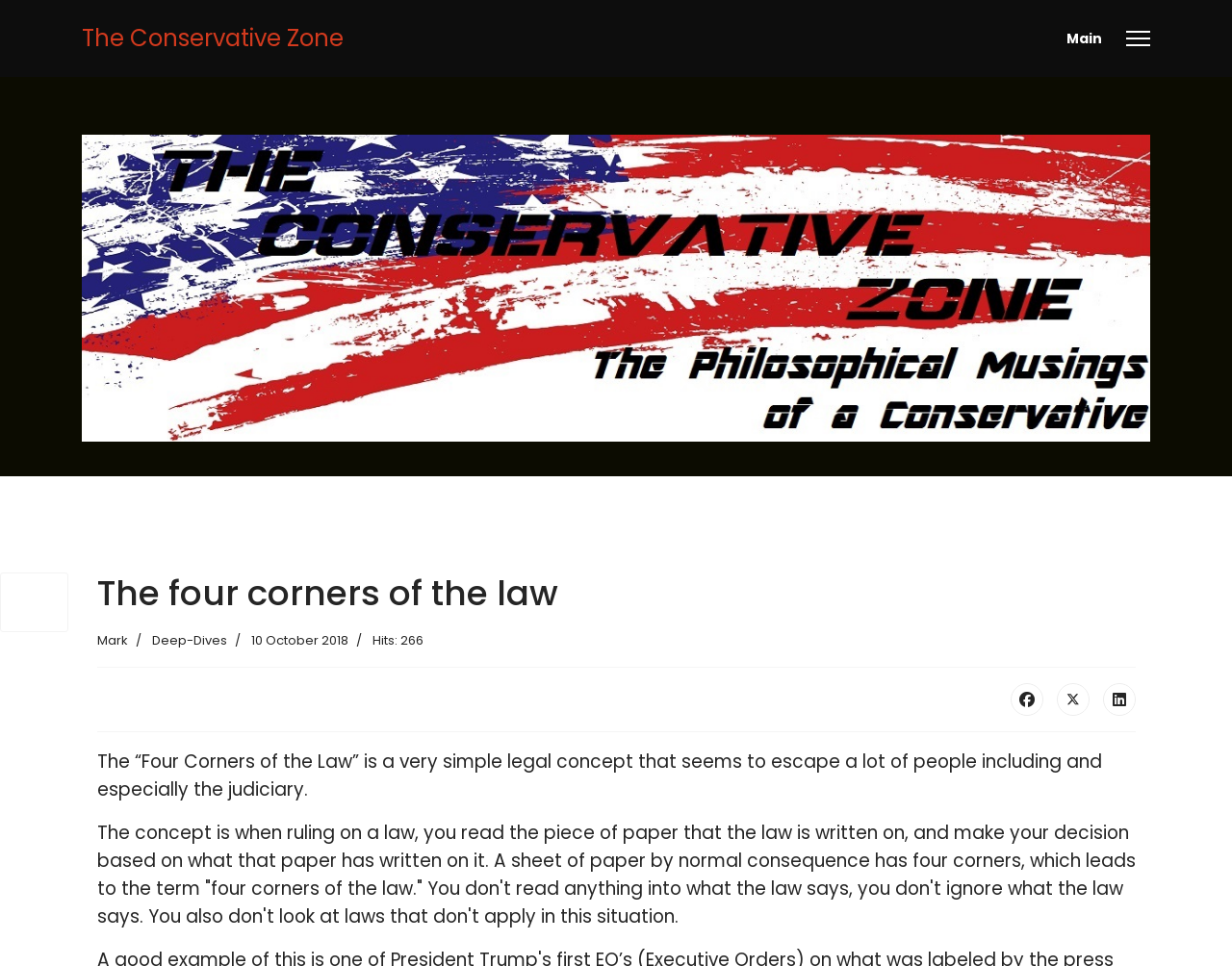Please provide a brief answer to the following inquiry using a single word or phrase:
What is the category of the article?

Deep-Dives